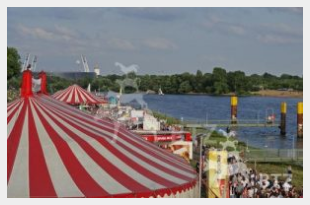Provide a thorough description of the image, including all visible elements.

The image captures a vibrant scene from the Breminale, Bremen’s annual music festival, taking place along the scenic river Weser. In the foreground, colorful striped tents with red and white canopies create a festive atmosphere, inviting attendees to enjoy the variety of performances and activities. The river glistens under the blue sky, with lush greenery lining the banks, enhancing the charm of the location. This depiction showcases the lively spirit of the festival, which aims to engage all age groups with a diverse program of music and entertainment set against the picturesque backdrop of Bremen. The photograph is credited to Ingrid Krause and published by BTZ Bremer Touristik-Zentrale, reflecting the joyful reunification of the community after disruptions caused by the pandemic.